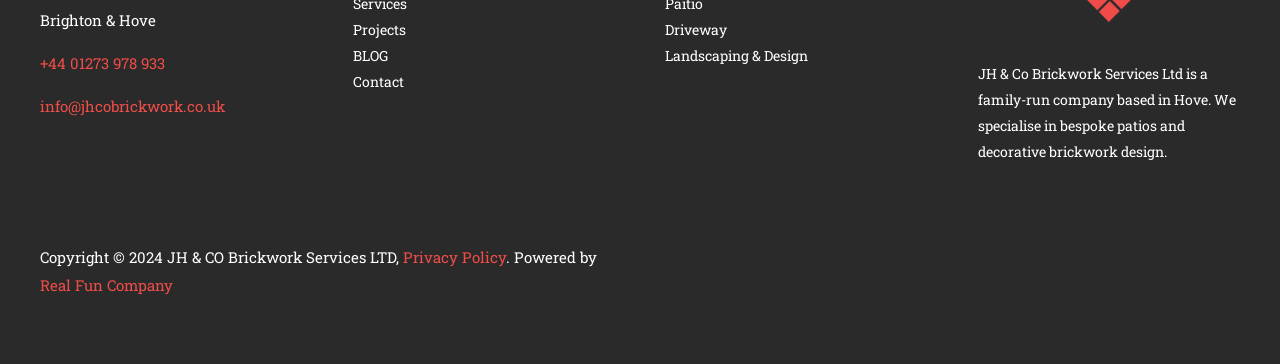Please identify the bounding box coordinates for the region that you need to click to follow this instruction: "Read the blog".

[0.275, 0.125, 0.303, 0.177]